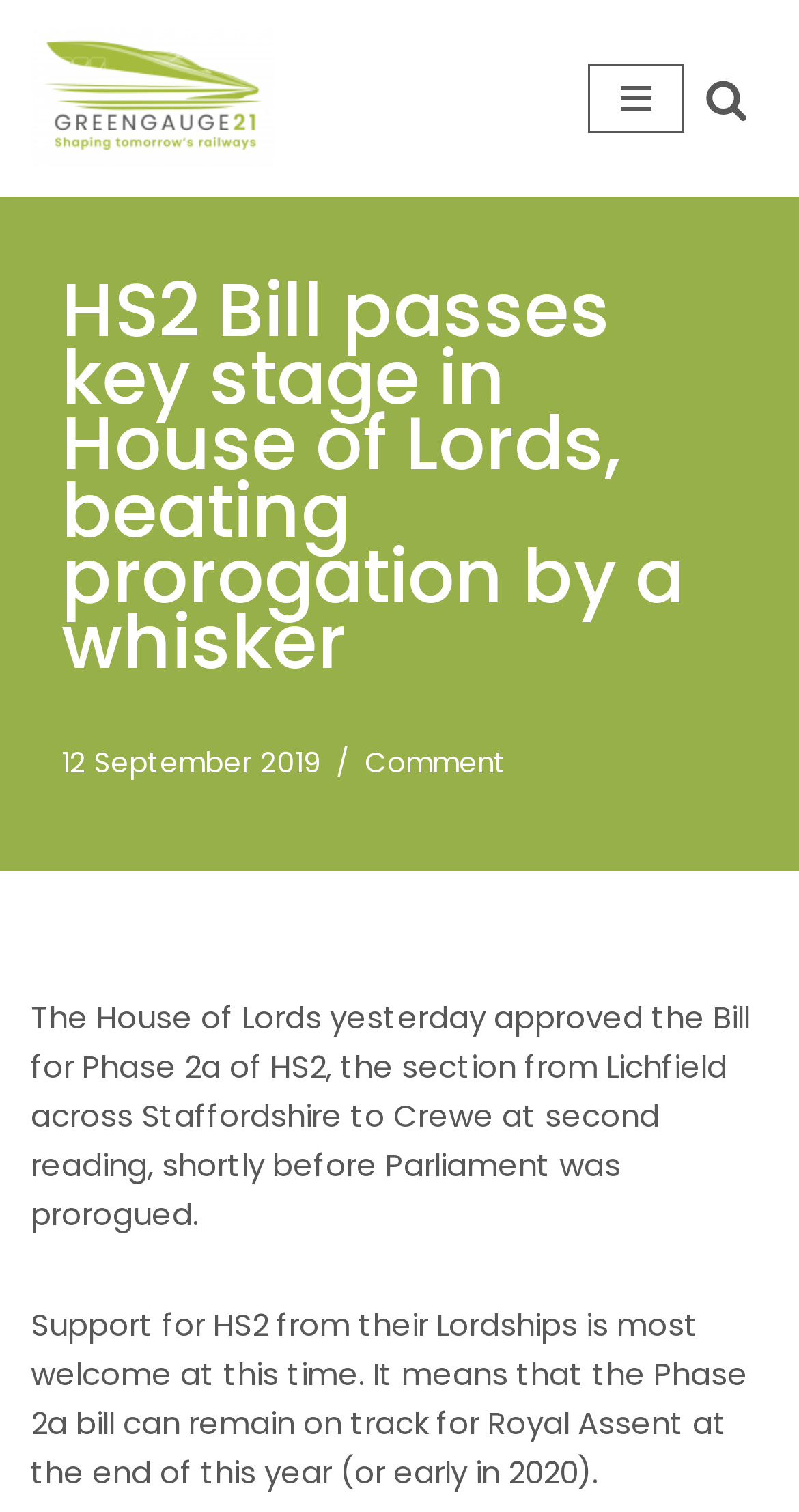What is the date mentioned in the webpage?
Examine the image and give a concise answer in one word or a short phrase.

12 September 2019